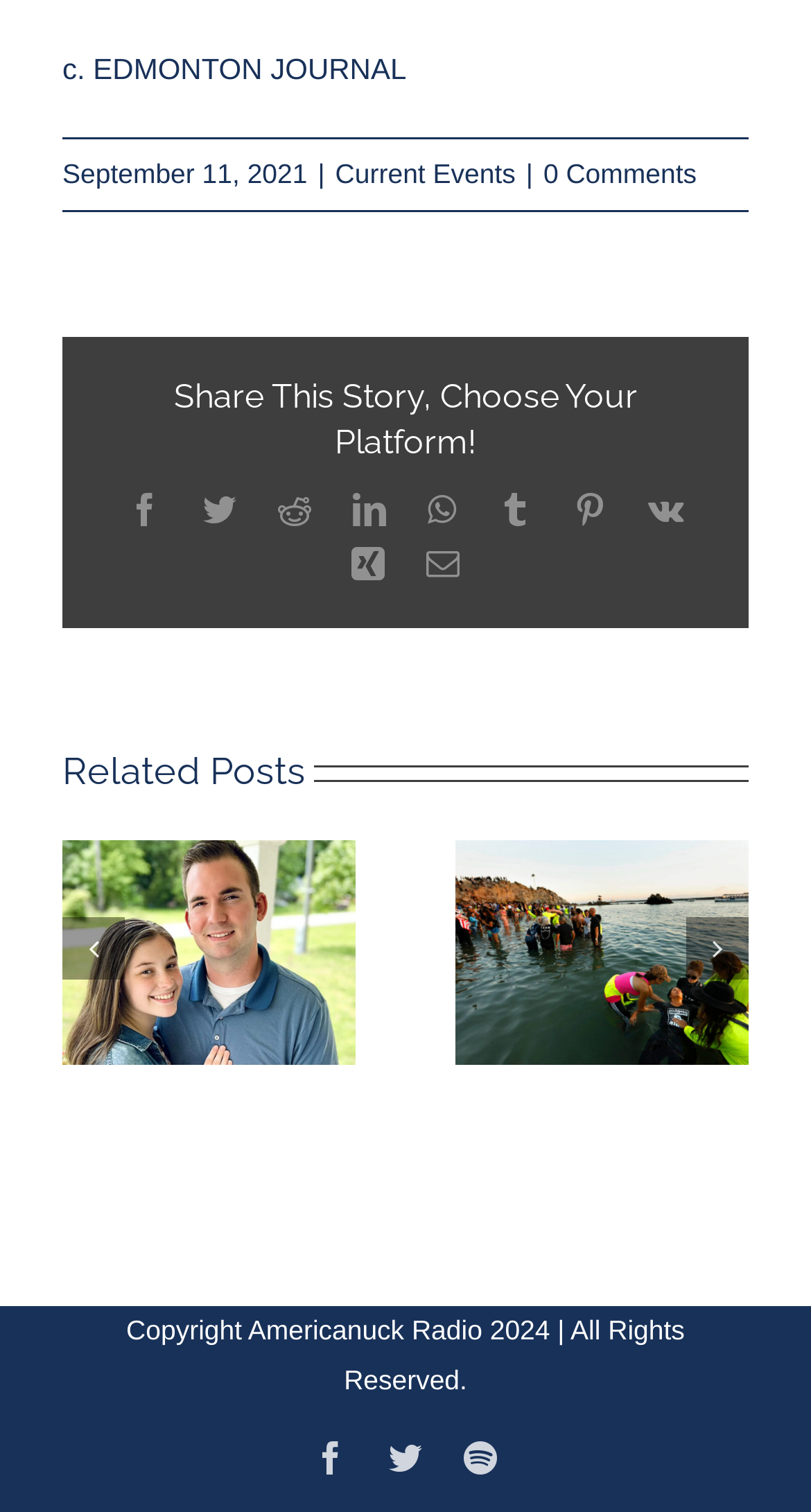Find the bounding box coordinates of the element's region that should be clicked in order to follow the given instruction: "Go to previous page". The coordinates should consist of four float numbers between 0 and 1, i.e., [left, top, right, bottom].

[0.077, 0.607, 0.154, 0.648]